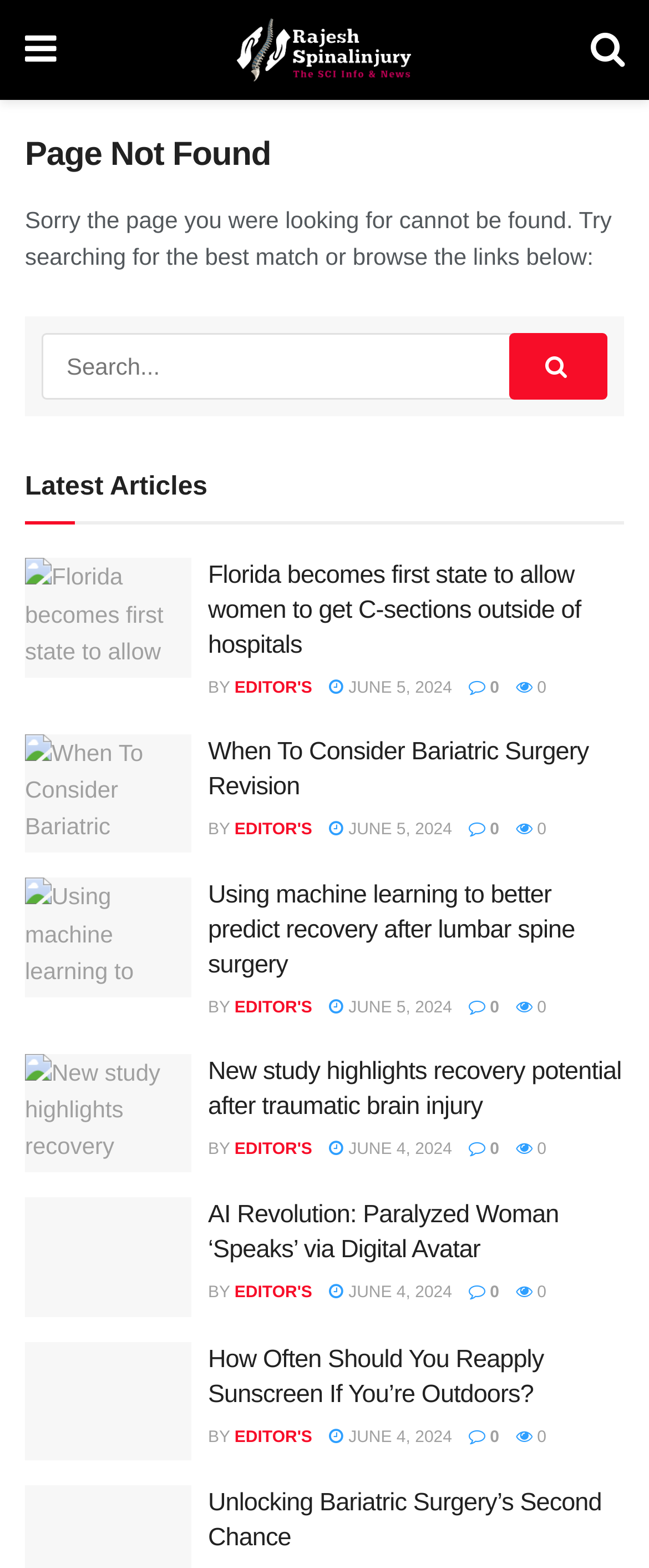How many articles are listed on this webpage?
Using the visual information from the image, give a one-word or short-phrase answer.

5